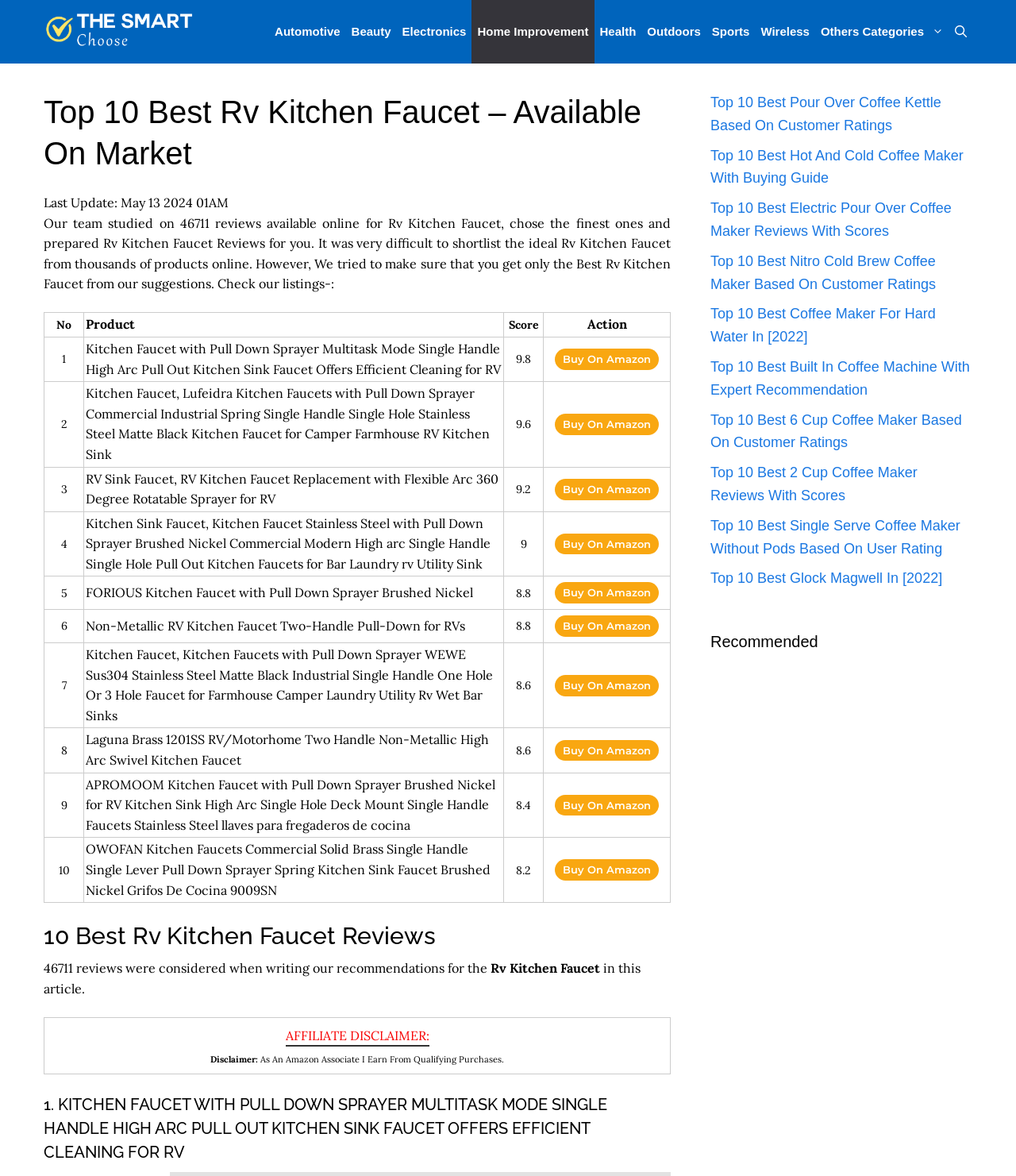Can you find the bounding box coordinates for the element that needs to be clicked to execute this instruction: "Click on Open Search Bar"? The coordinates should be given as four float numbers between 0 and 1, i.e., [left, top, right, bottom].

[0.934, 0.0, 0.957, 0.054]